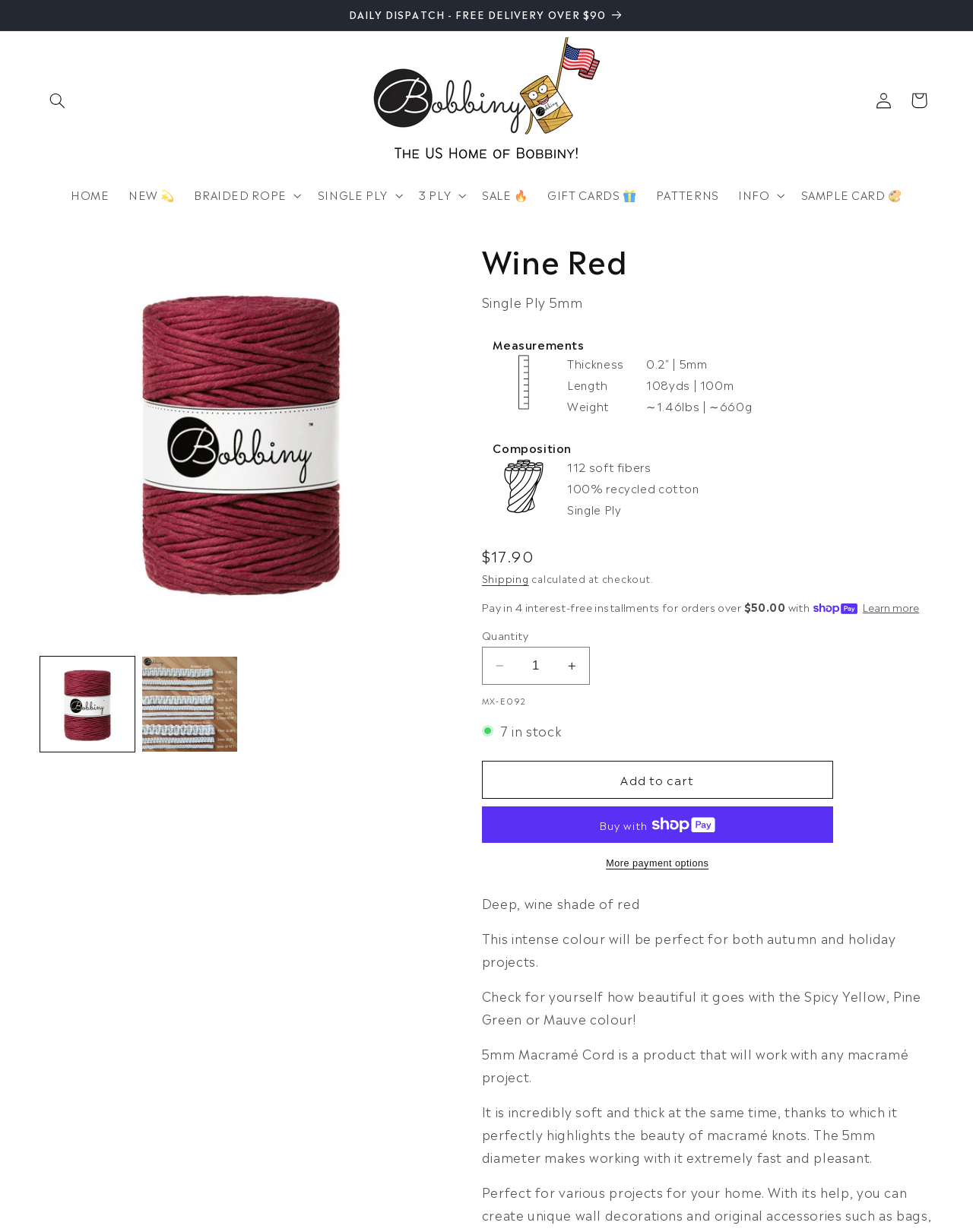Indicate the bounding box coordinates of the element that must be clicked to execute the instruction: "Click the 'Load image 1 in gallery view' button". The coordinates should be given as four float numbers between 0 and 1, i.e., [left, top, right, bottom].

[0.041, 0.533, 0.138, 0.61]